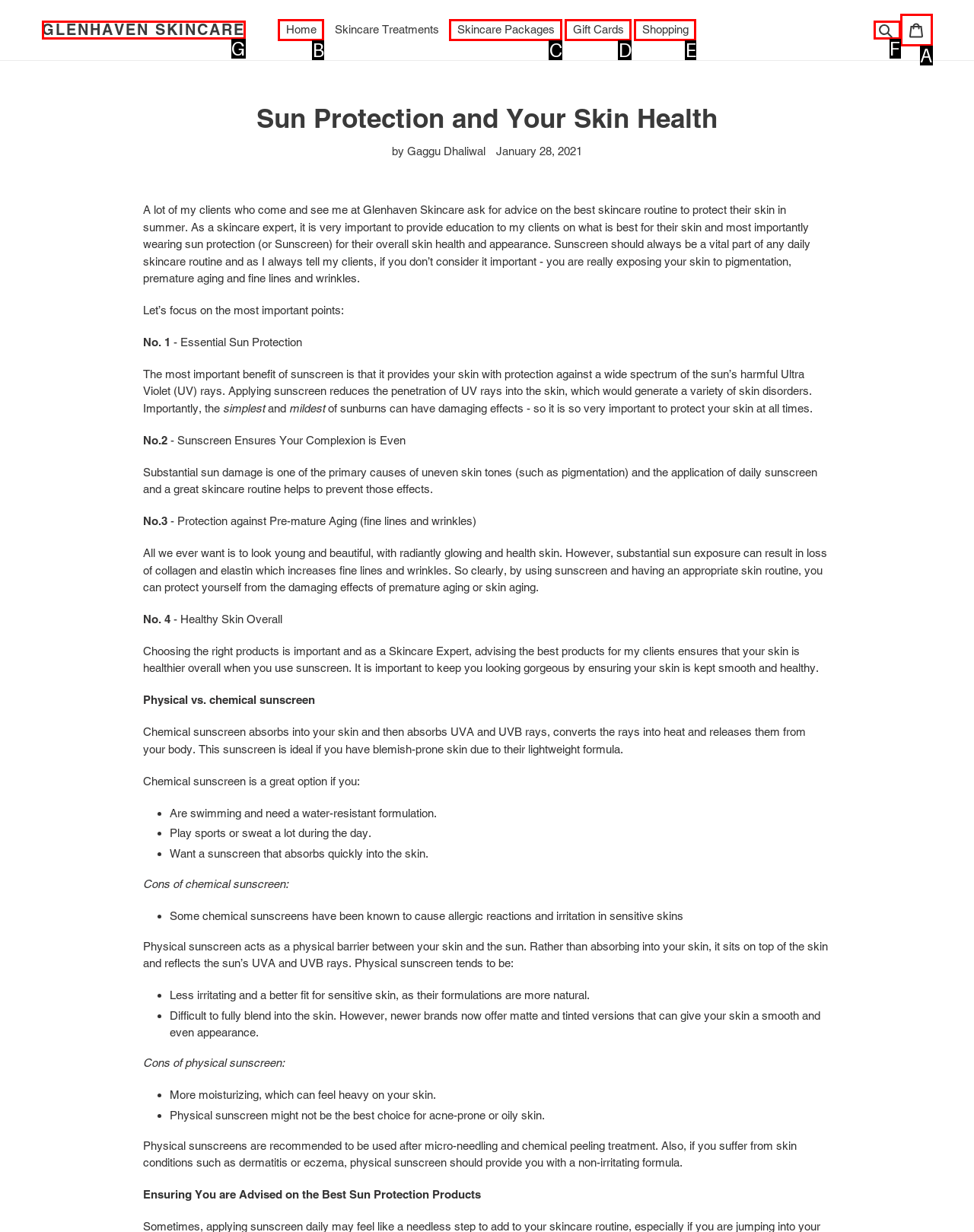Determine the HTML element that aligns with the description: Cart 0 items
Answer by stating the letter of the appropriate option from the available choices.

A